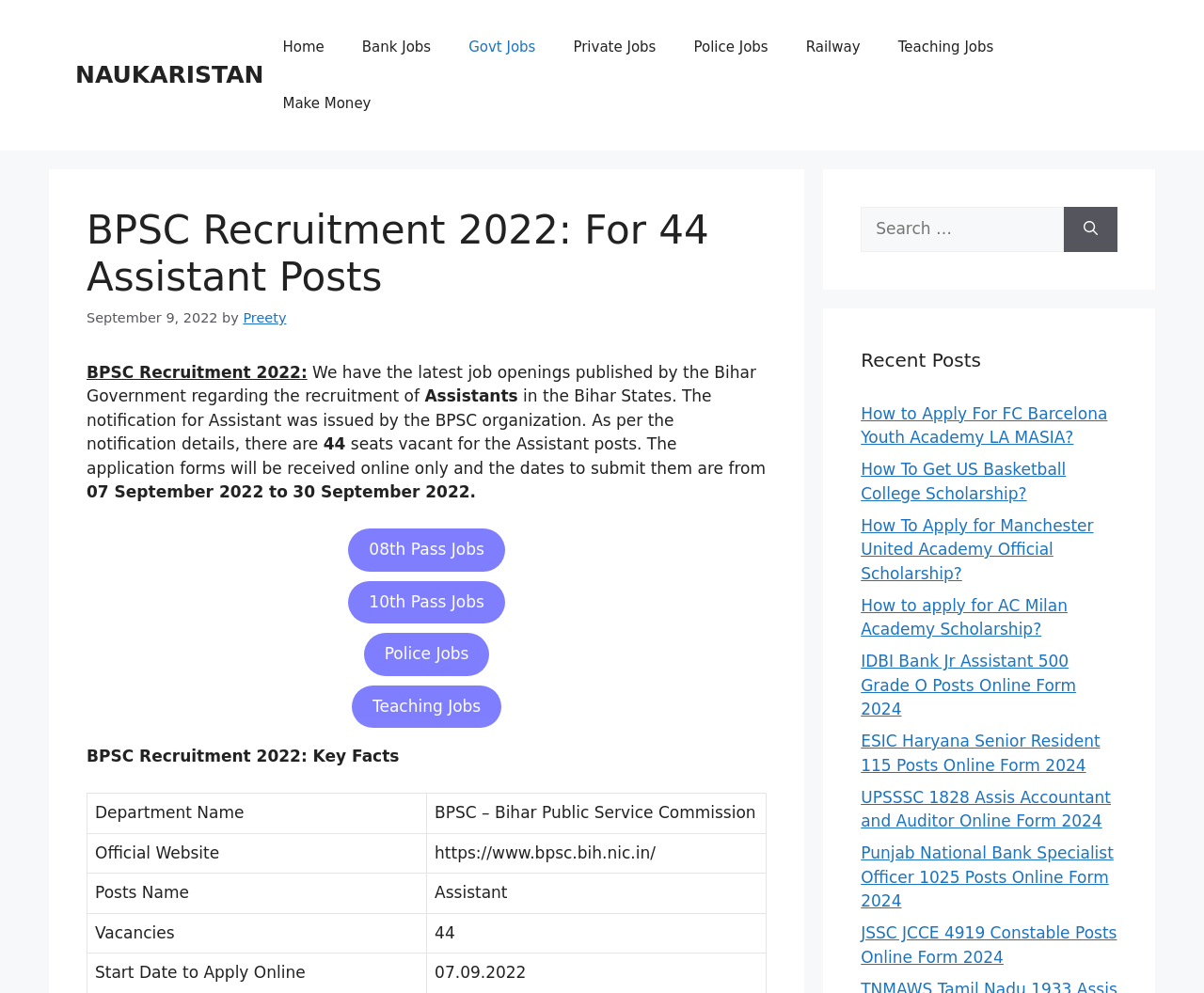Determine the bounding box coordinates of the clickable region to carry out the instruction: "Search for a job".

[0.715, 0.208, 0.884, 0.253]